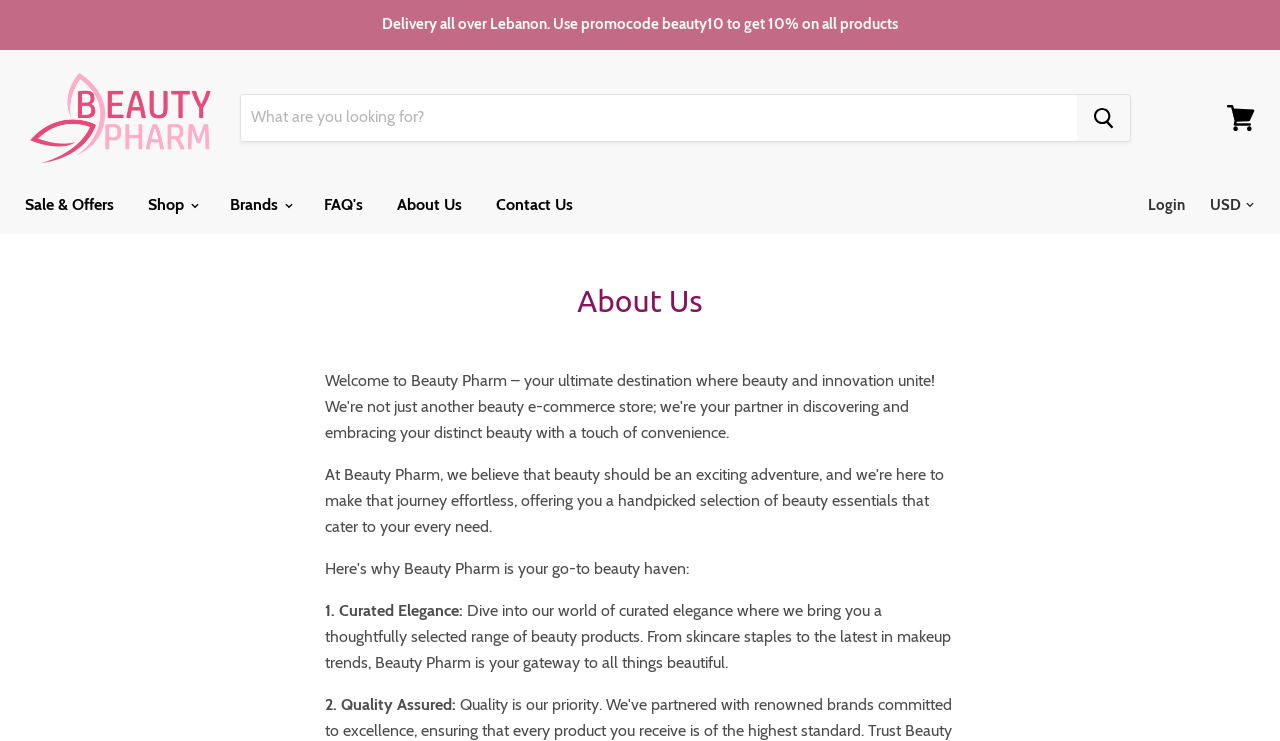Identify the bounding box coordinates of the element to click to follow this instruction: 'Login'. Ensure the coordinates are four float values between 0 and 1, provided as [left, top, right, bottom].

[0.888, 0.248, 0.935, 0.304]